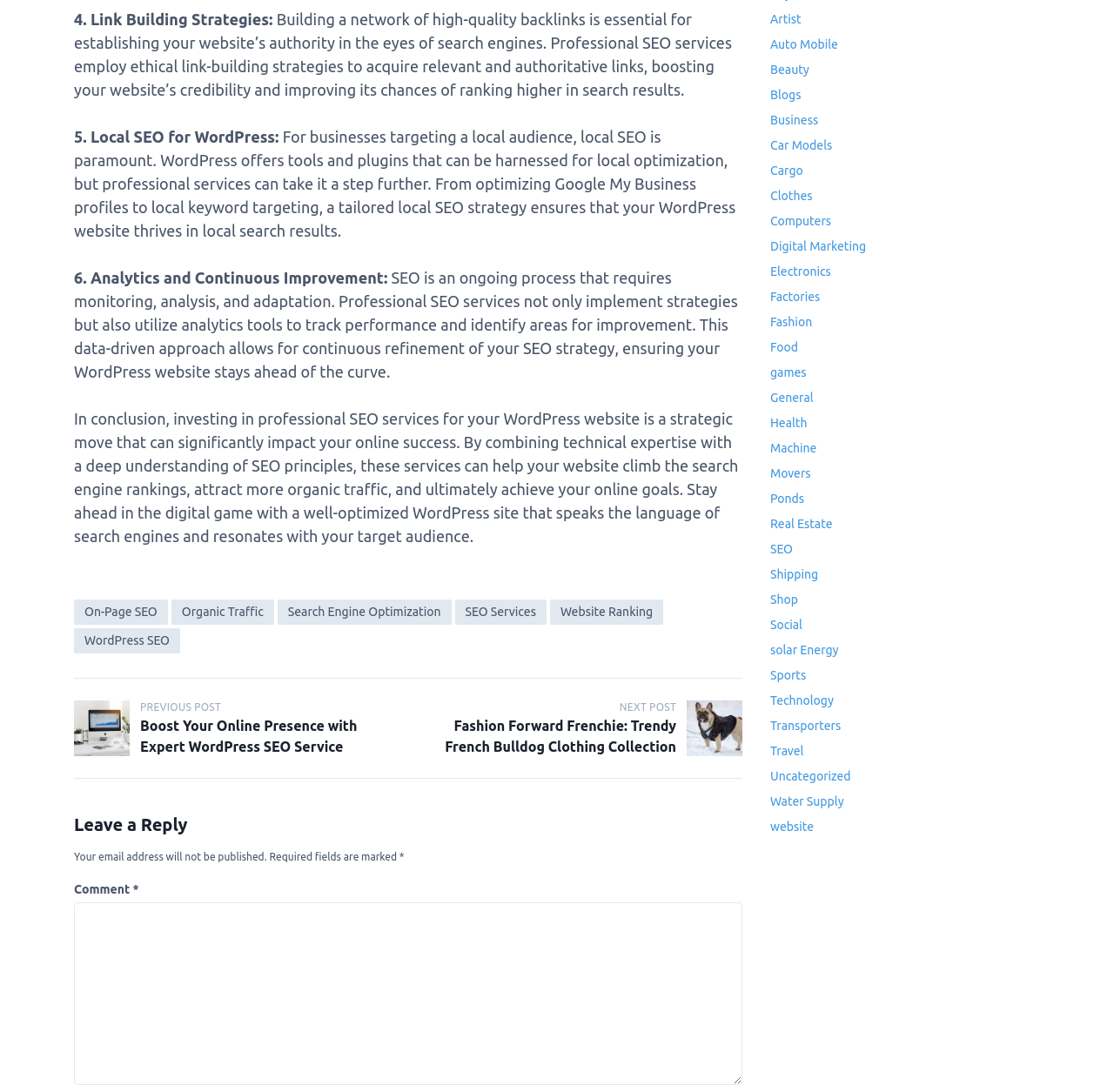Identify the bounding box coordinates of the clickable section necessary to follow the following instruction: "Click on 'On-Page SEO'". The coordinates should be presented as four float numbers from 0 to 1, i.e., [left, top, right, bottom].

[0.066, 0.549, 0.151, 0.572]